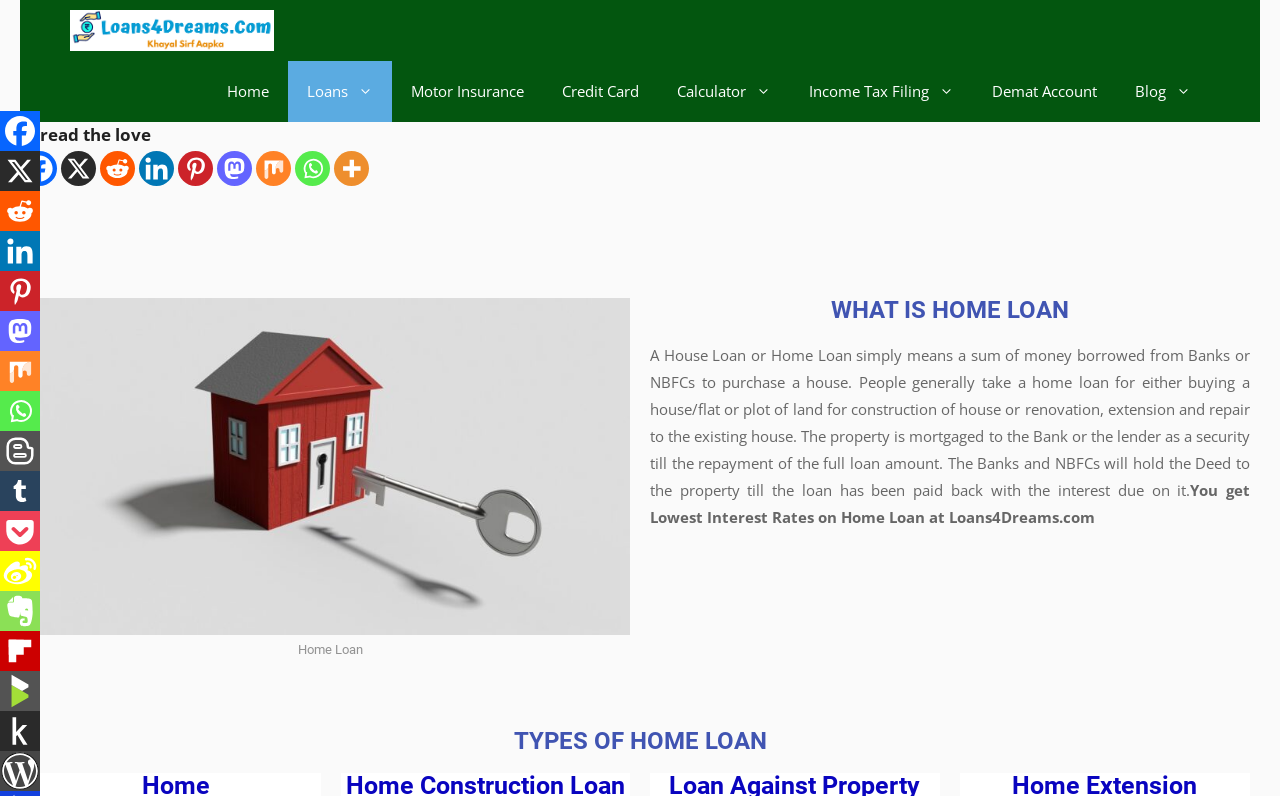Please mark the bounding box coordinates of the area that should be clicked to carry out the instruction: "Click on Loans link".

[0.225, 0.077, 0.306, 0.153]